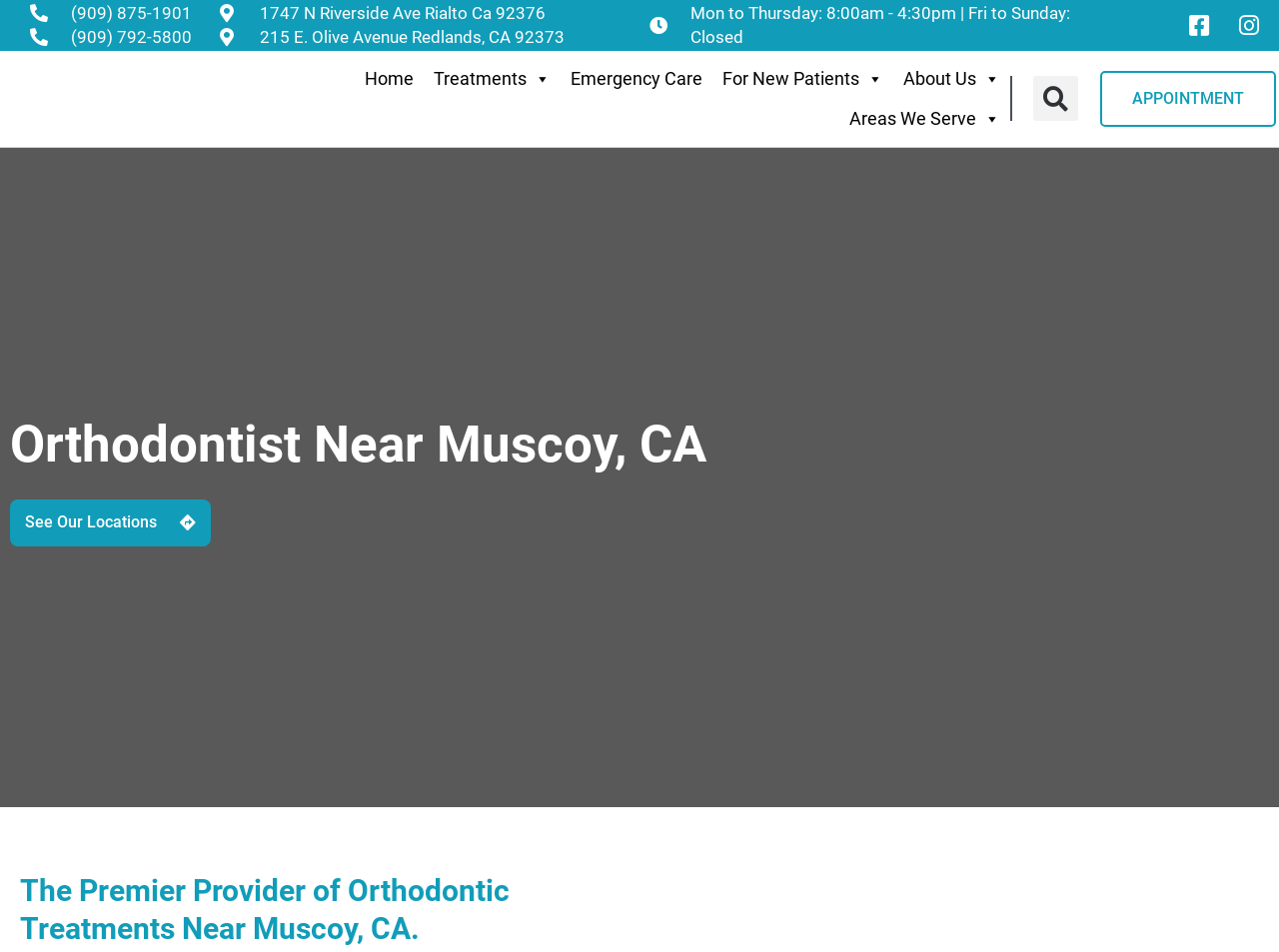What are the office hours on Mondays?
Could you give a comprehensive explanation in response to this question?

I looked for the office hours on the webpage and found that the hours are listed as 'Mon to Thursday: 8:00am - 4:30pm | Fri to Sunday: Closed', so the office hours on Mondays are 8:00am - 4:30pm.